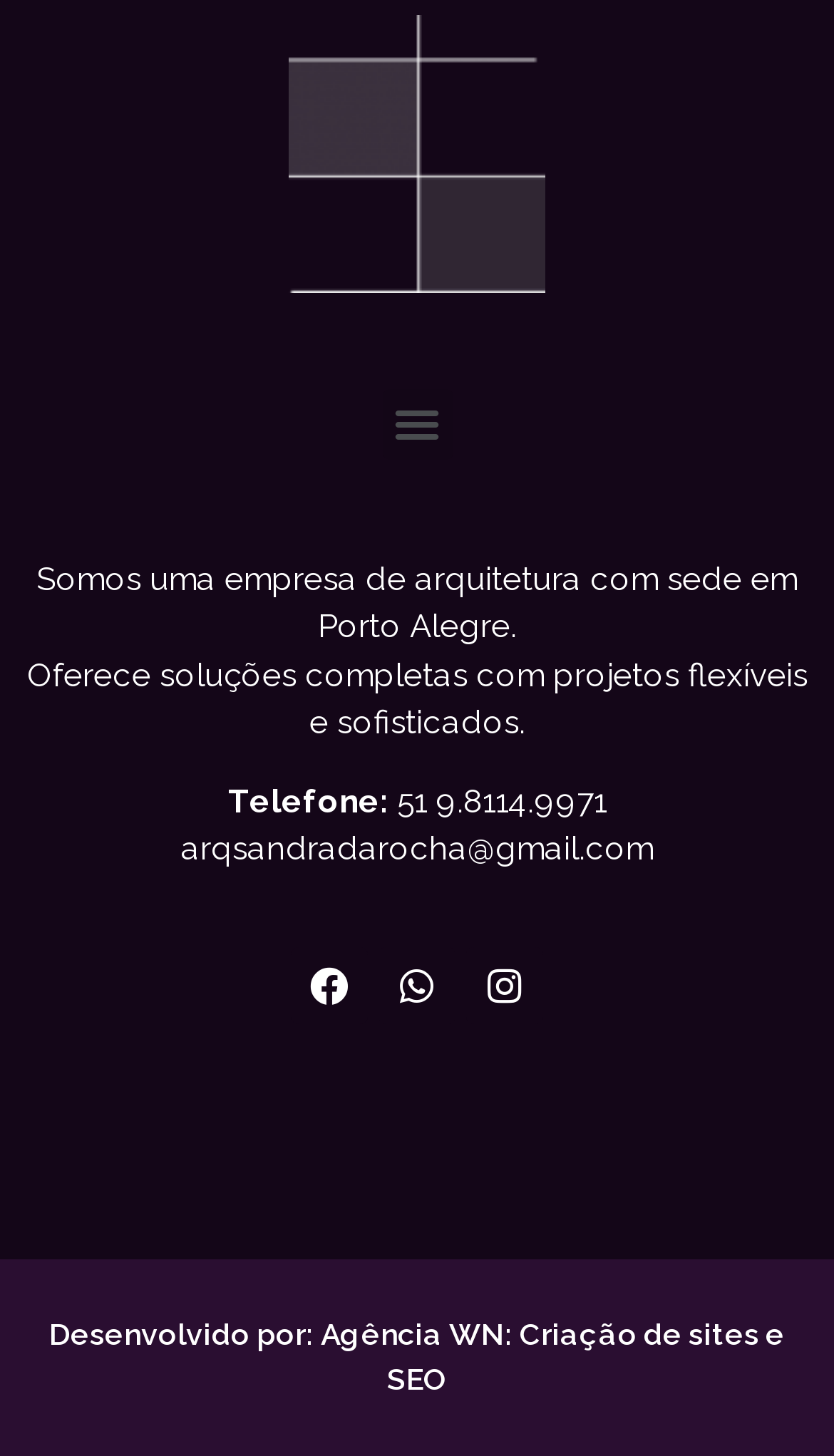What services are offered by the website developer?
Please give a detailed answer to the question using the information shown in the image.

The link elements 'Criação de sites' and 'SEO' are located near the text 'Desenvolvido por: Agência WN', which suggests that Agência WN offers these services.